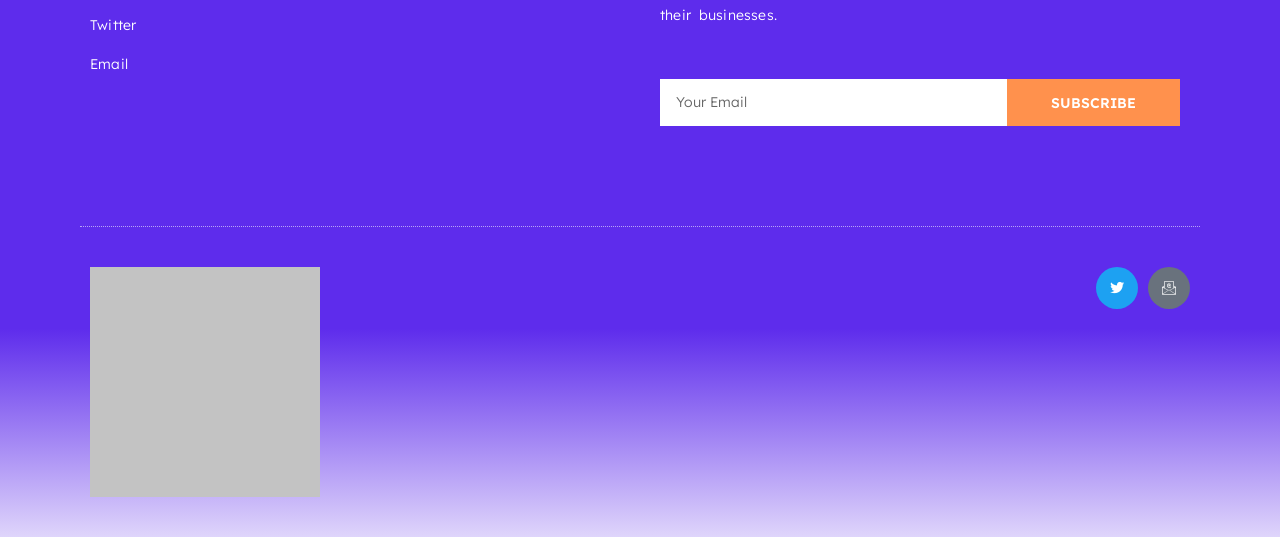How many social media links are there?
Give a detailed response to the question by analyzing the screenshot.

I counted the number of social media links by looking at the links with icons, which are Twitter, Twitter with an icon, and Icon-email. There are three of them.